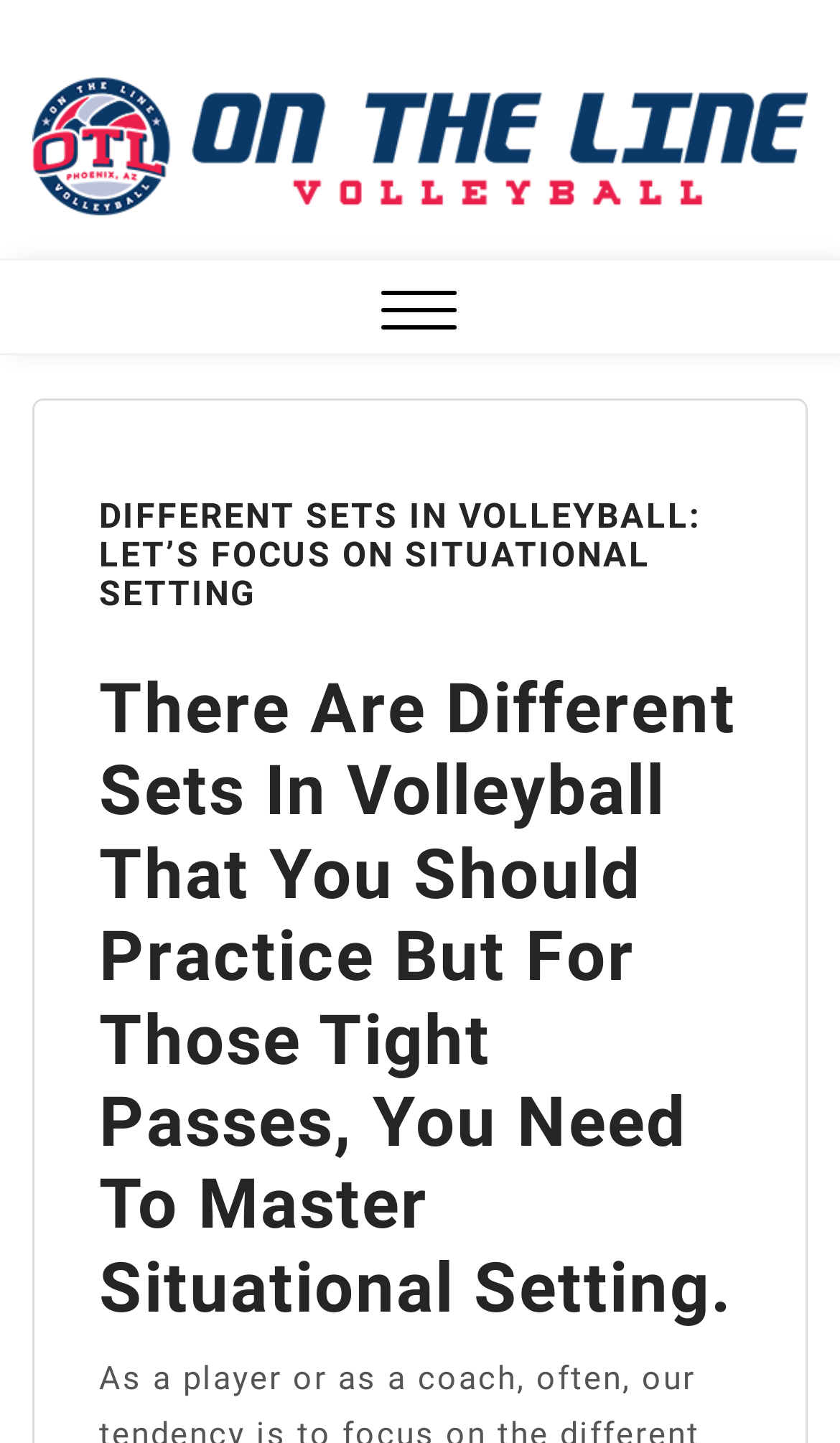Describe all significant elements and features of the webpage.

The webpage is about volleyball, specifically focusing on situational setting. At the top left corner, there is a site logo, which is also a link. Next to it, on the right, there is a button with a popup menu. Below the logo, there is a close menu button, positioned at the top left corner. 

The main content of the webpage is divided into two sections. The first section is a header with a large title, "DIFFERENT SETS IN VOLLEYBALL: LET’S FOCUS ON SITUATIONAL SETTING", which spans across the page, from the left to the right. 

Below the title, there is a subheading that summarizes the content, stating "There Are Different Sets In Volleyball That You Should Practice But For Those Tight Passes, You Need To Master Situational Setting." This subheading is also positioned across the page, from the left to the right, and is located below the main title.